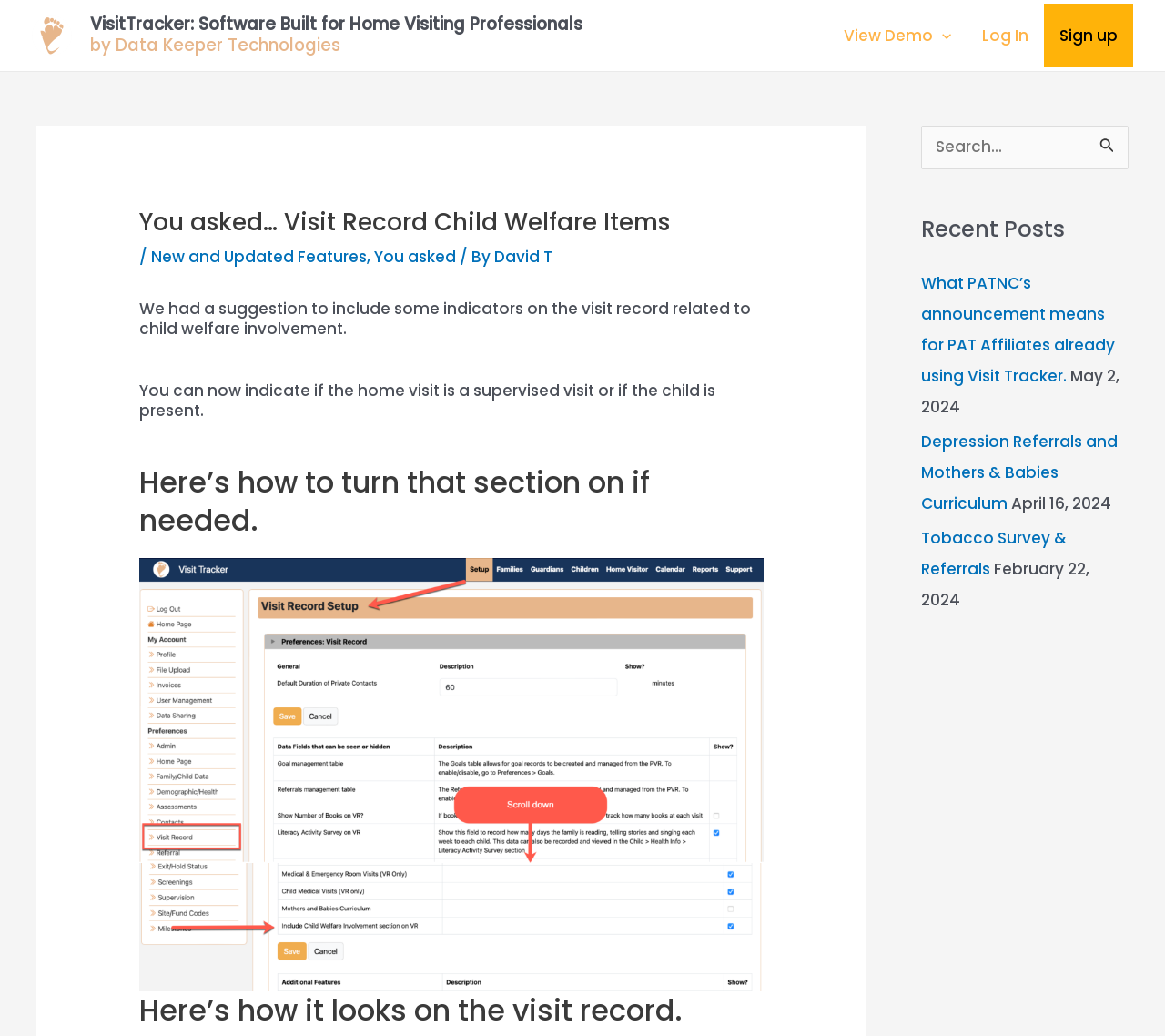Elaborate on the webpage's design and content in a detailed caption.

This webpage appears to be a blog or article page from a software company called VisitTracker, which provides software for home visiting professionals. At the top left of the page, there is a link to the homepage, followed by the company name and a tagline "Software Built for Home Visiting Professionals" by Data Keeper Technologies. 

To the top right, there is a navigation menu with links to "View Demo", "Log In", and "Sign up". Below the navigation menu, there is a header section with a title "You asked… Visit Record Child Welfare Items" and a breadcrumb trail indicating that this page is part of a series of articles or posts.

The main content of the page is divided into sections. The first section describes a new feature related to child welfare involvement, with two paragraphs of text explaining the feature. Below this section, there is a heading "Here’s how to turn that section on if needed" followed by two figures or images. 

Next, there is a section with a heading "Here’s how it looks on the visit record" which likely contains more images or figures. To the right of the main content, there is a search box with a label "Search for:" and a submit button. Below the search box, there is a section titled "Recent Posts" with a list of links to recent articles or blog posts, each with a date and title.

Overall, the page appears to be a informative article or blog post about a new feature in the VisitTracker software, with additional resources and links to other related content.